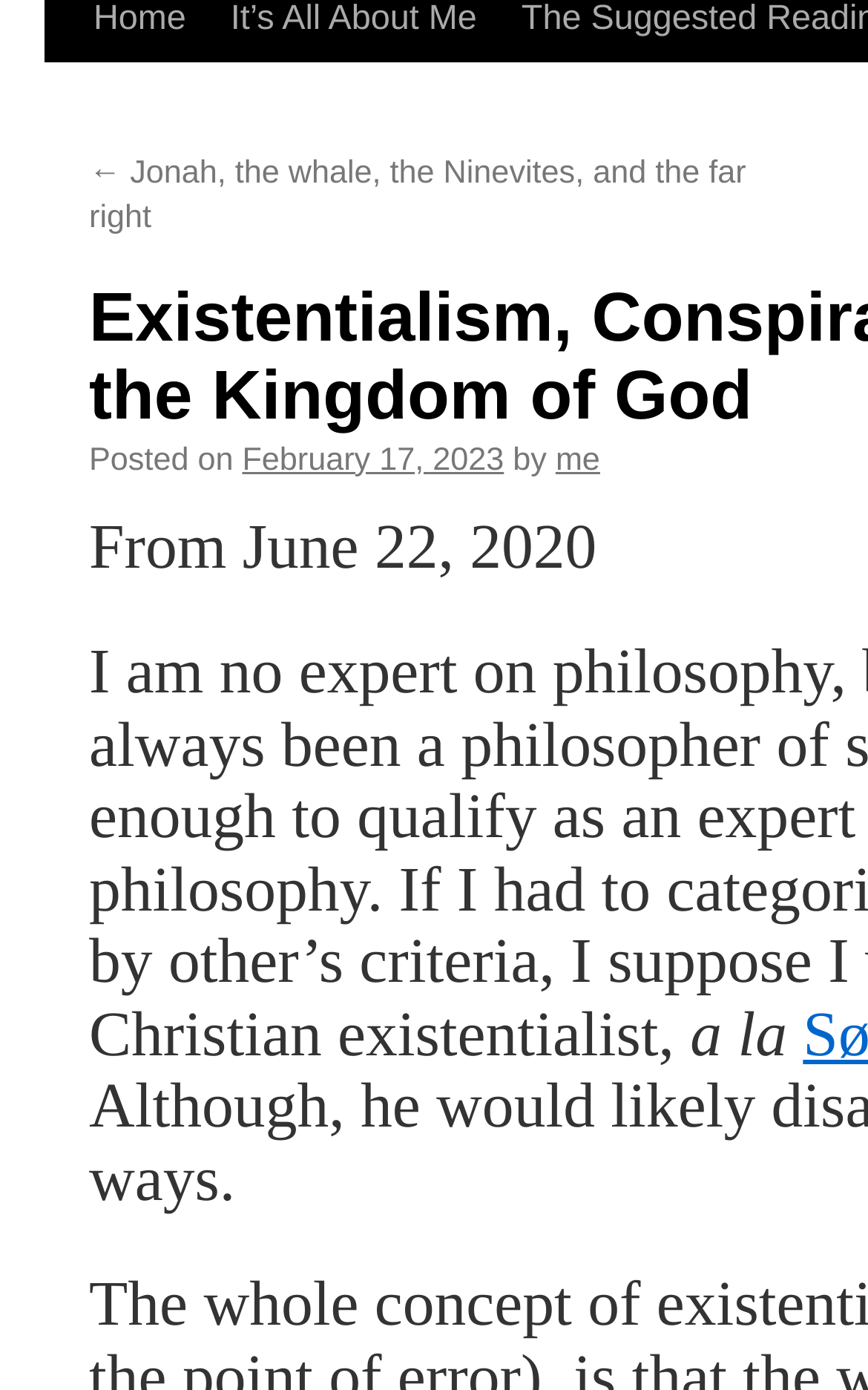Determine the bounding box coordinates for the HTML element mentioned in the following description: "Like 10". The coordinates should be a list of four floats ranging from 0 to 1, represented as [left, top, right, bottom].

None